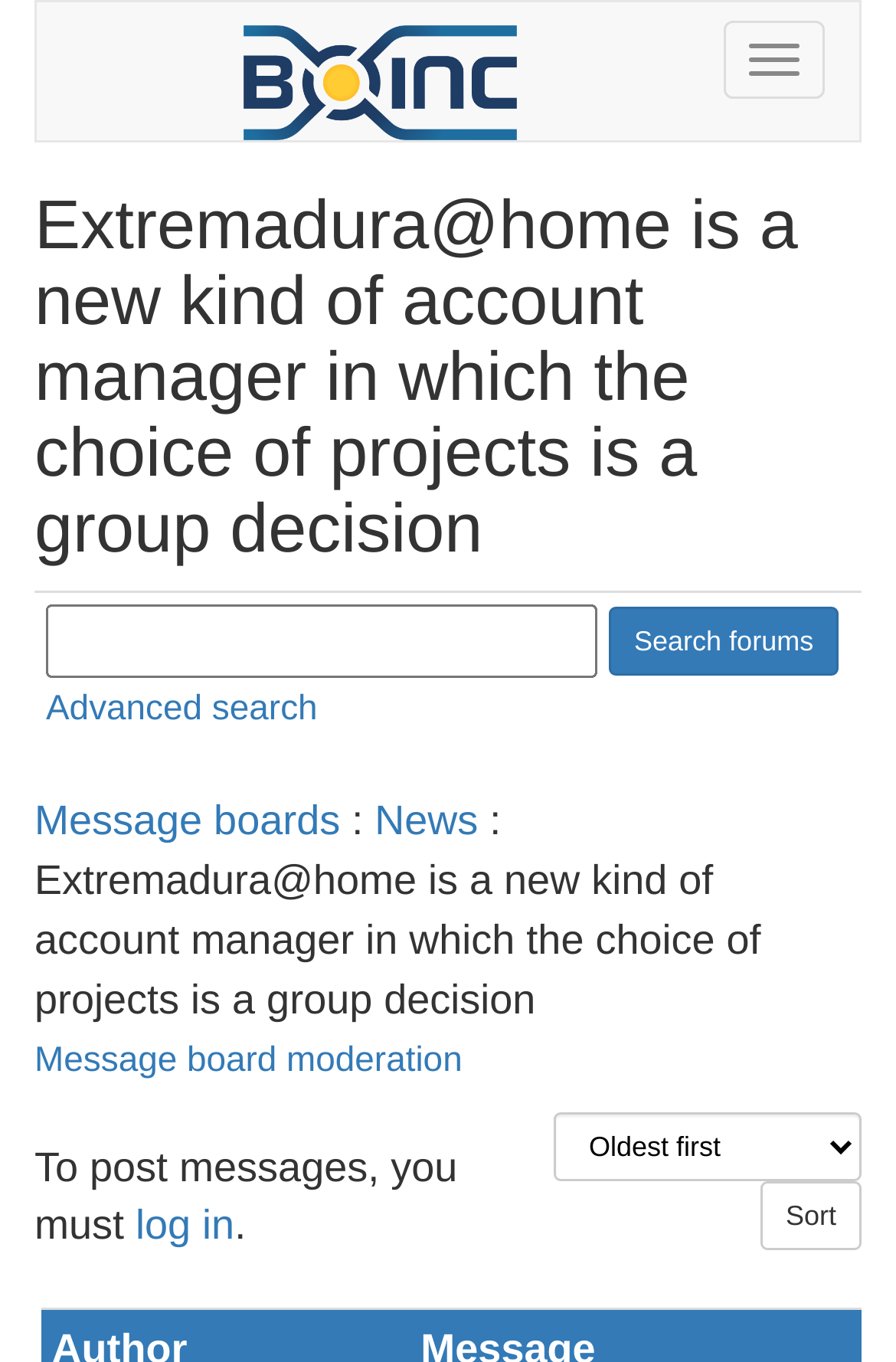Please identify the bounding box coordinates of where to click in order to follow the instruction: "View profile".

[0.064, 0.003, 0.105, 0.036]